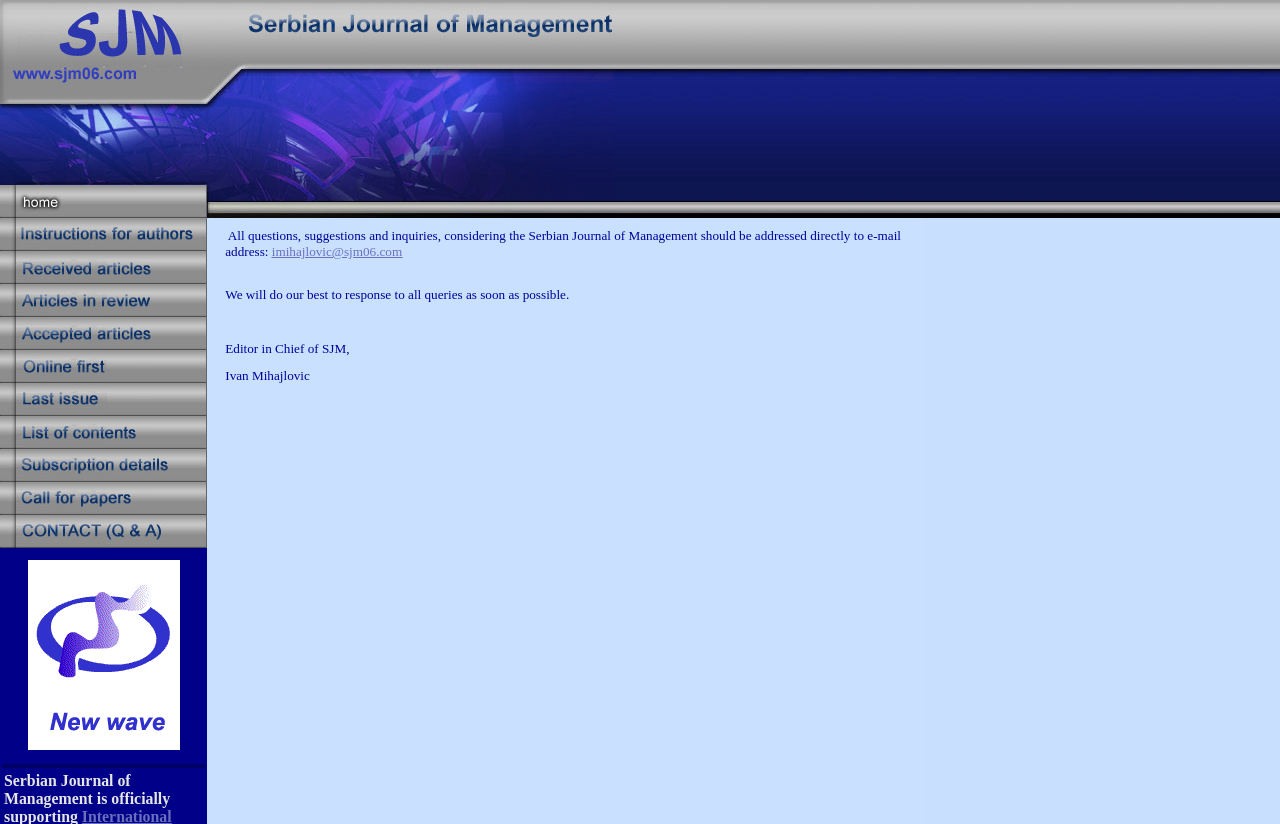Reply to the question below using a single word or brief phrase:
What is the contact email address?

imihajlovic@sjm06.com